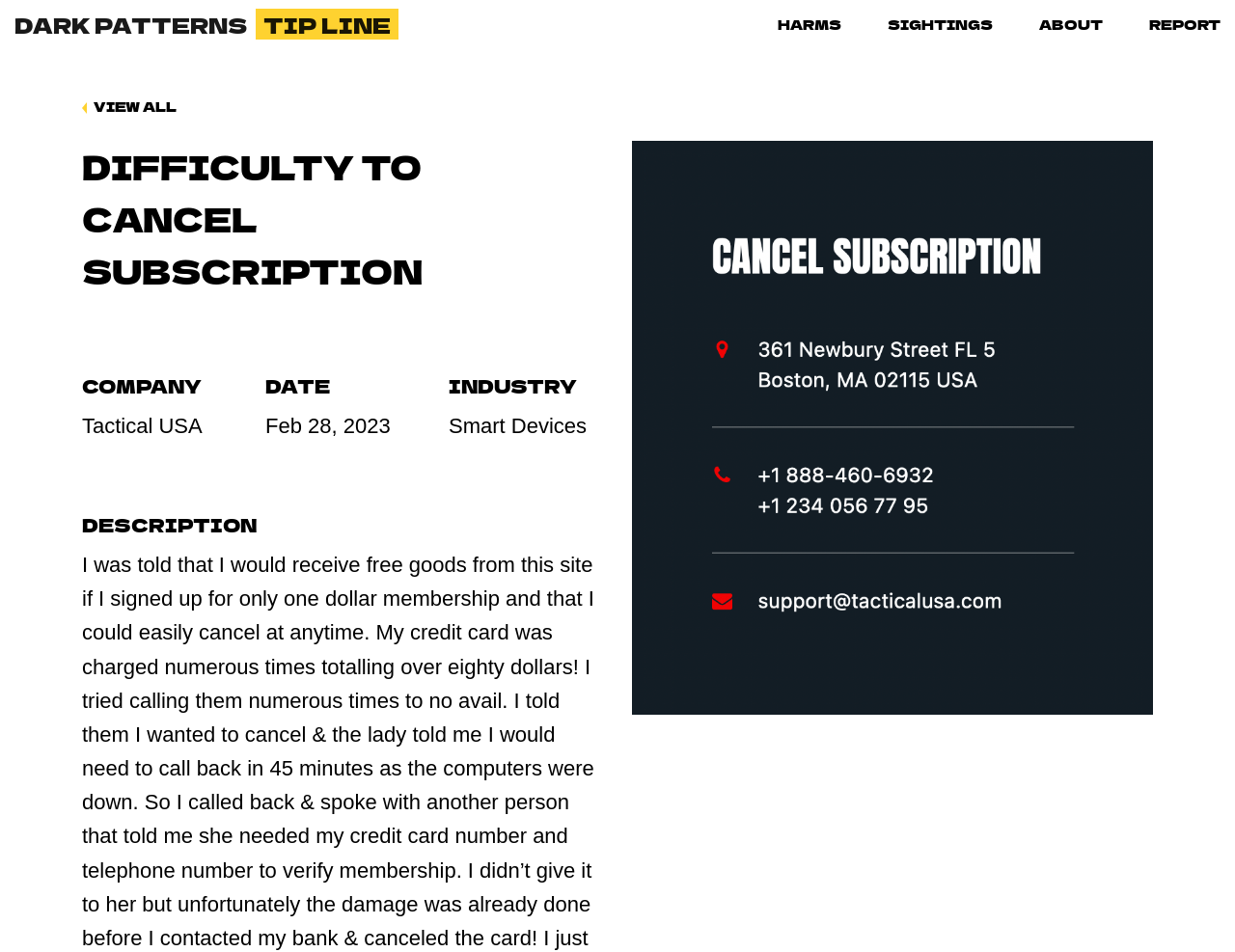Offer a comprehensive description of the webpage’s content and structure.

The webpage is about a specific dark pattern, "Difficulty to cancel subscription", and it appears to be a submission or report on the Dark Patterns Tip Line. 

At the top left, there is a link to the main page, "DARK PATTERNS TIP LINE". To the right of this link, there are four more links: "HARMS", "SIGHTINGS", "ABOUT", and "REPORT", which are likely navigation links to other sections of the website.

Below the top navigation links, there is a secondary navigation link, "VIEW ALL", located at the top left. 

The main content of the webpage is divided into sections, each with a heading. The first section is titled "DIFFICULTY TO CANCEL SUBSCRIPTION", which is a brief description of the dark pattern. 

To the right of this section, there are three more sections: "COMPANY", "DATE", and "INDUSTRY", which provide additional information about the submission. The "COMPANY" section contains the text "Tactical USA", the "DATE" section shows "Feb 28, 2023", and the "INDUSTRY" section is labeled as "Smart Devices". 

Finally, at the bottom left, there is a "DESCRIPTION" section, which likely contains a detailed description of the dark pattern.